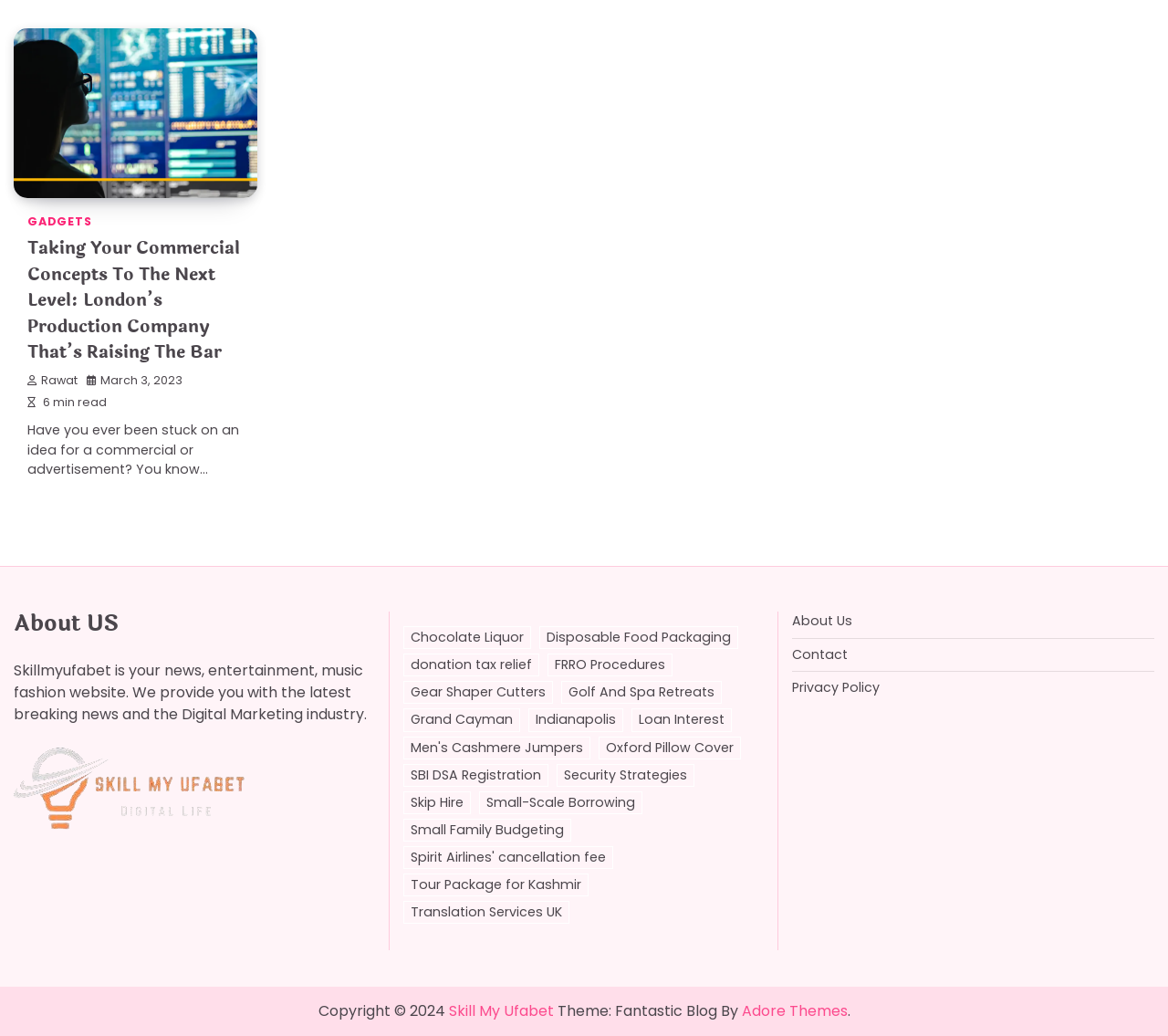Pinpoint the bounding box coordinates of the area that should be clicked to complete the following instruction: "Explore the topic of Chocolate Liquor". The coordinates must be given as four float numbers between 0 and 1, i.e., [left, top, right, bottom].

[0.345, 0.605, 0.454, 0.627]